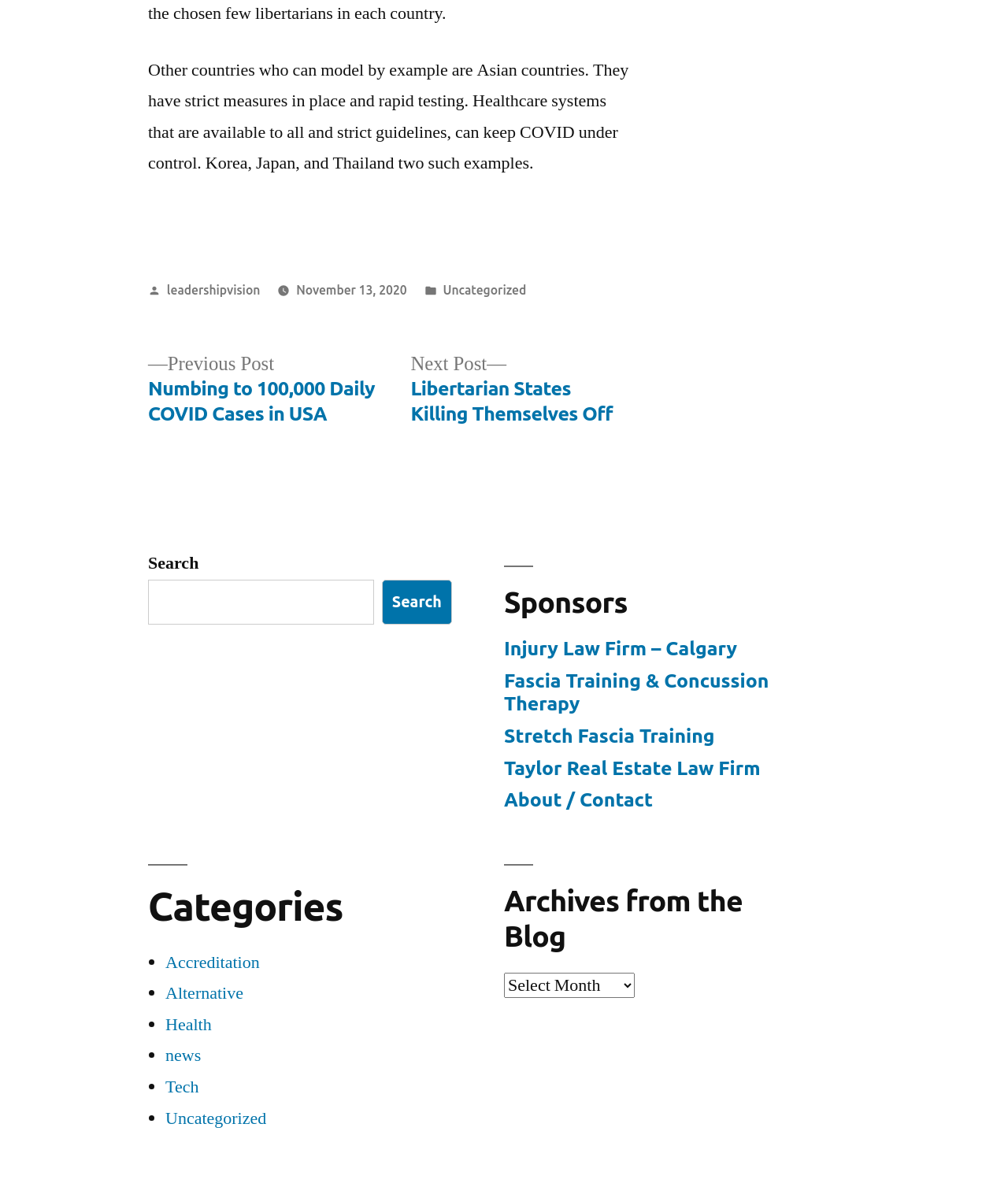Who posted the blog post?
Using the image, provide a concise answer in one word or a short phrase.

leadershipvision